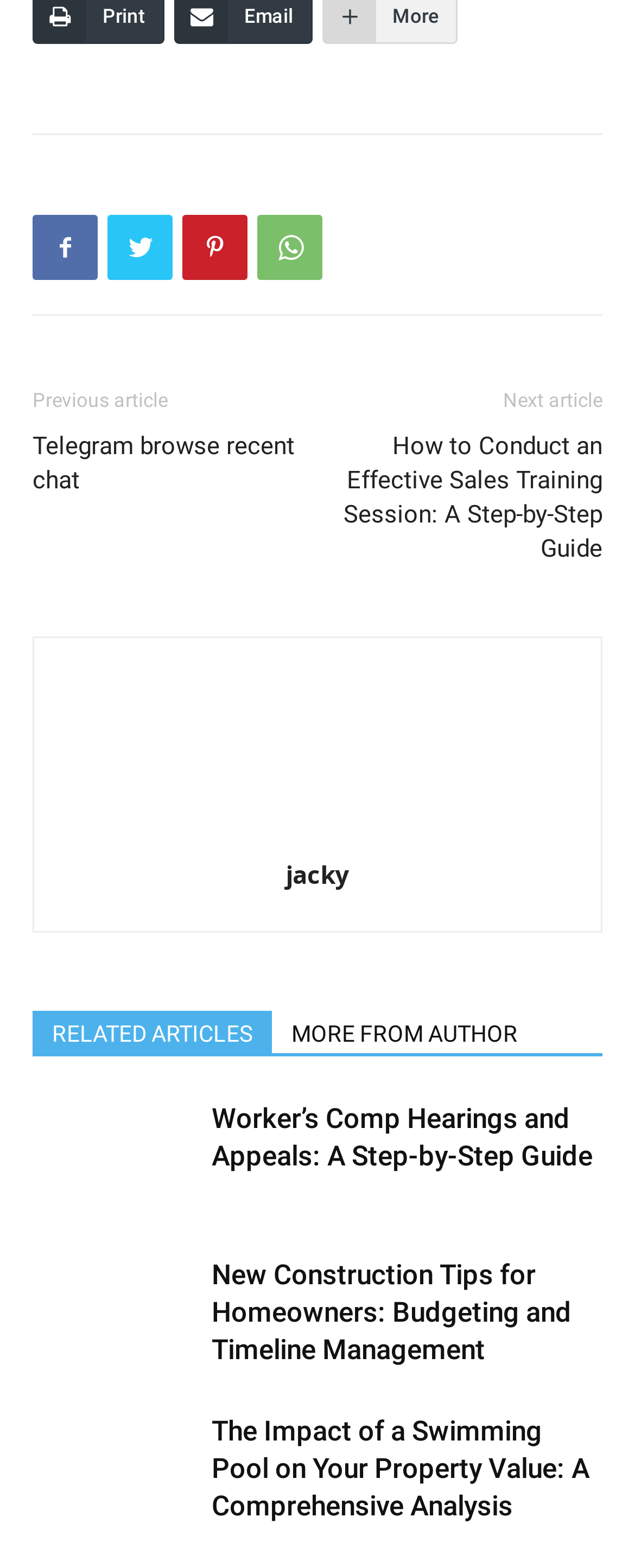Extract the bounding box coordinates for the UI element described by the text: "Pinterest". The coordinates should be in the form of [left, top, right, bottom] with values between 0 and 1.

[0.287, 0.137, 0.39, 0.179]